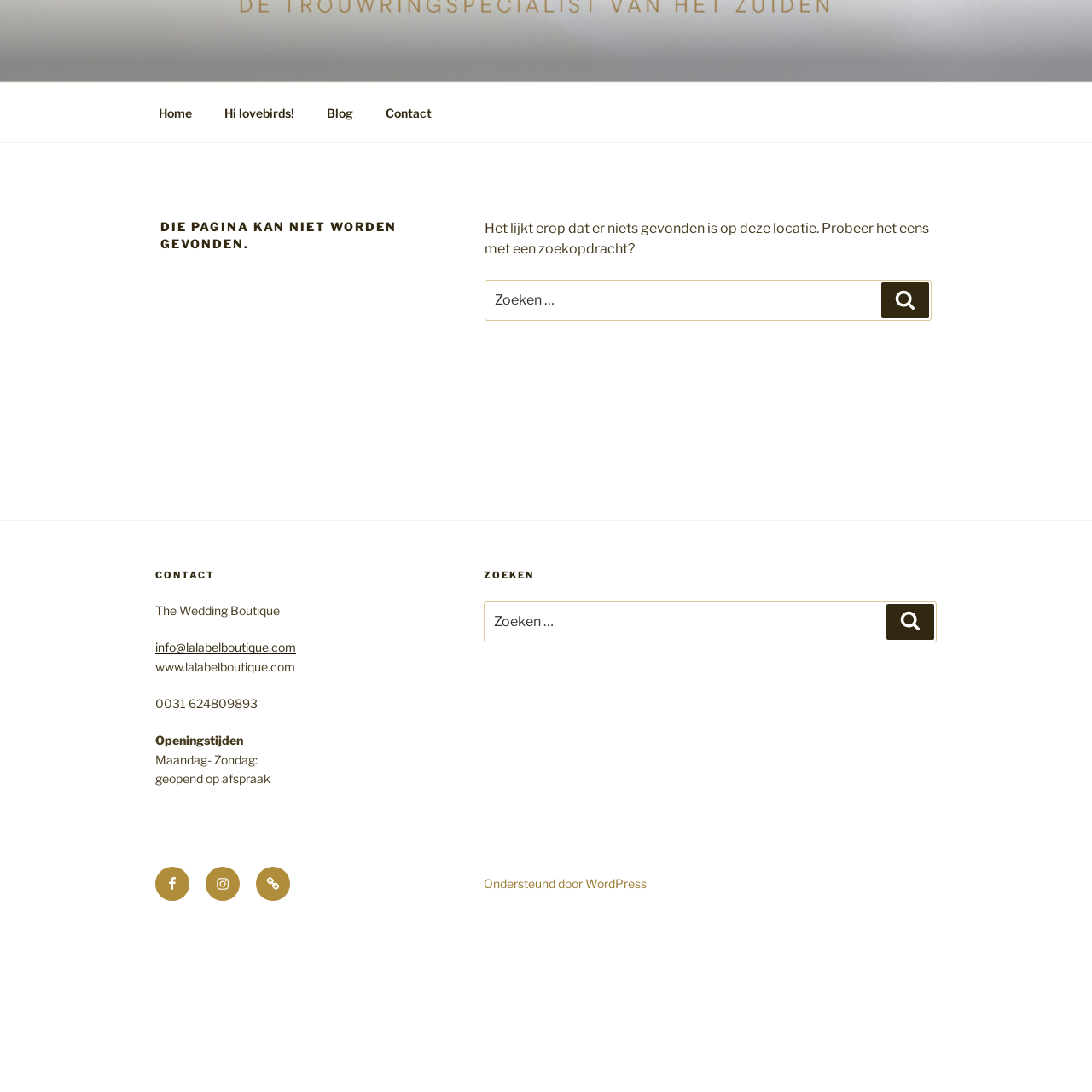Can you specify the bounding box coordinates for the region that should be clicked to fulfill this instruction: "Go to the Blog page".

[0.285, 0.084, 0.337, 0.122]